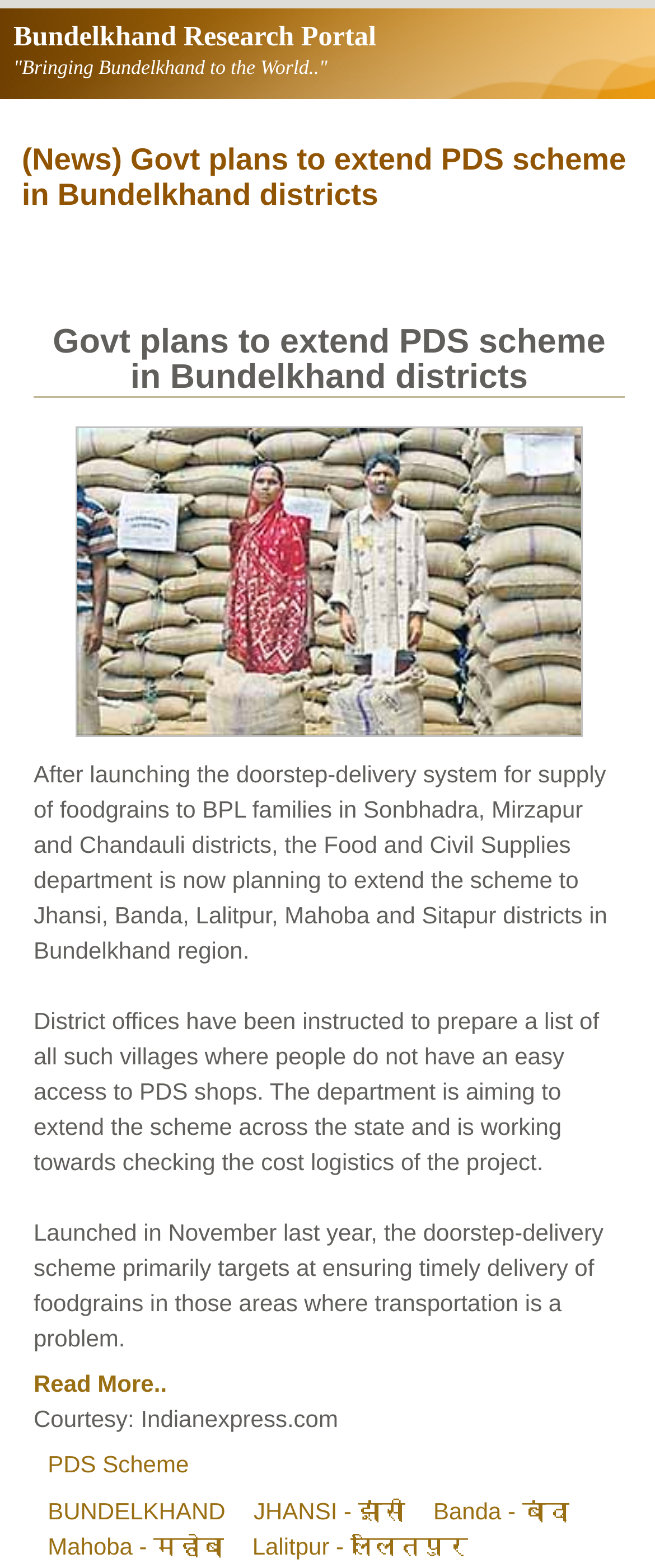What is the name of the research portal?
Offer a detailed and exhaustive answer to the question.

The name of the research portal can be found at the top of the webpage, where it says 'Bundelkhand Research Portal' in a link format.